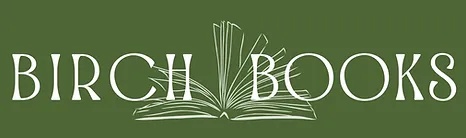Provide an in-depth description of the image.

The image features the logo of "Birch Books," elegantly designed against a deep green background. The logo showcases an open book, symbolizing knowledge and the literary world, with the words "BIRCH BOOKS" prominently displayed in a stylish, white font. This visual representation conveys a sense of warmth and welcoming, reflecting the inviting atmosphere of a community bookstore that values stories and reading. The imagery of the book, with its pages fanning out, emphasizes the exploration of books and the joy of discovering new stories, reinforcing the identity of Birch Books as a cherished destination for readers.